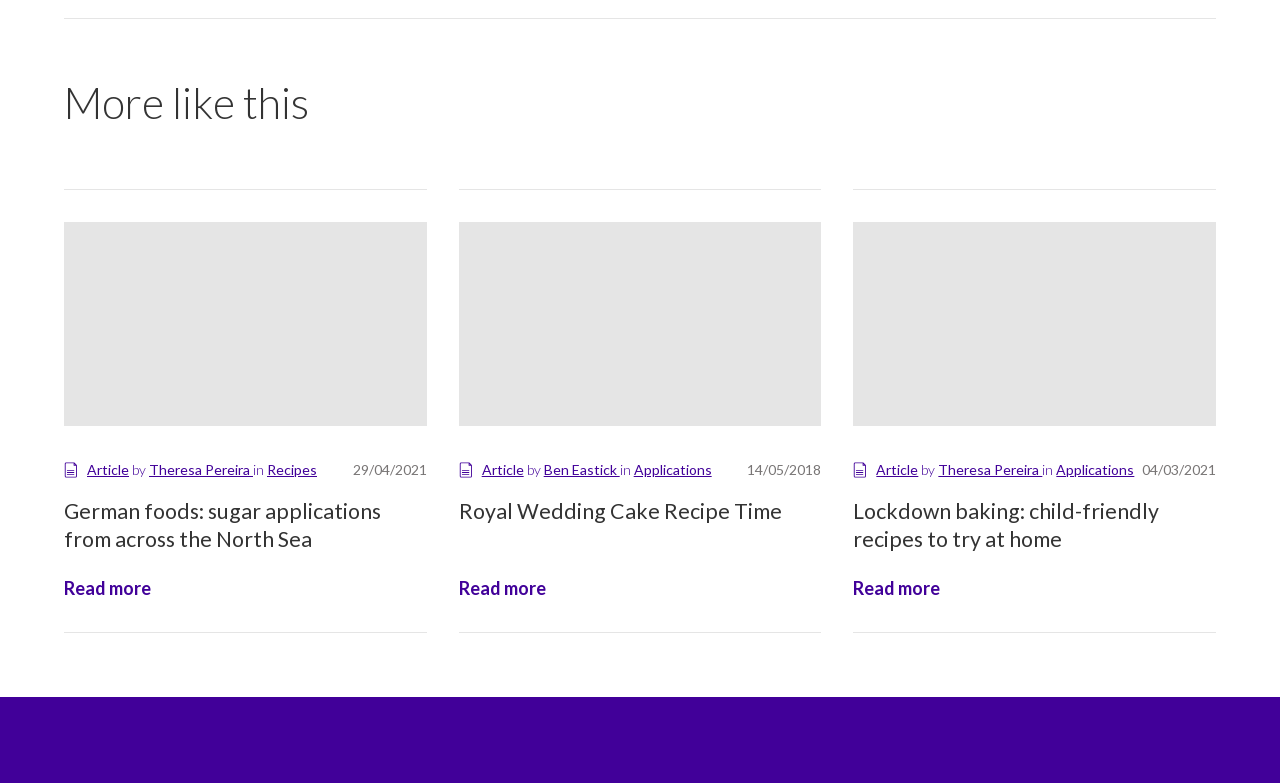Please identify the bounding box coordinates of the element that needs to be clicked to execute the following command: "Read the article about Royal Wedding Cake Recipe". Provide the bounding box using four float numbers between 0 and 1, formatted as [left, top, right, bottom].

[0.358, 0.738, 0.426, 0.766]